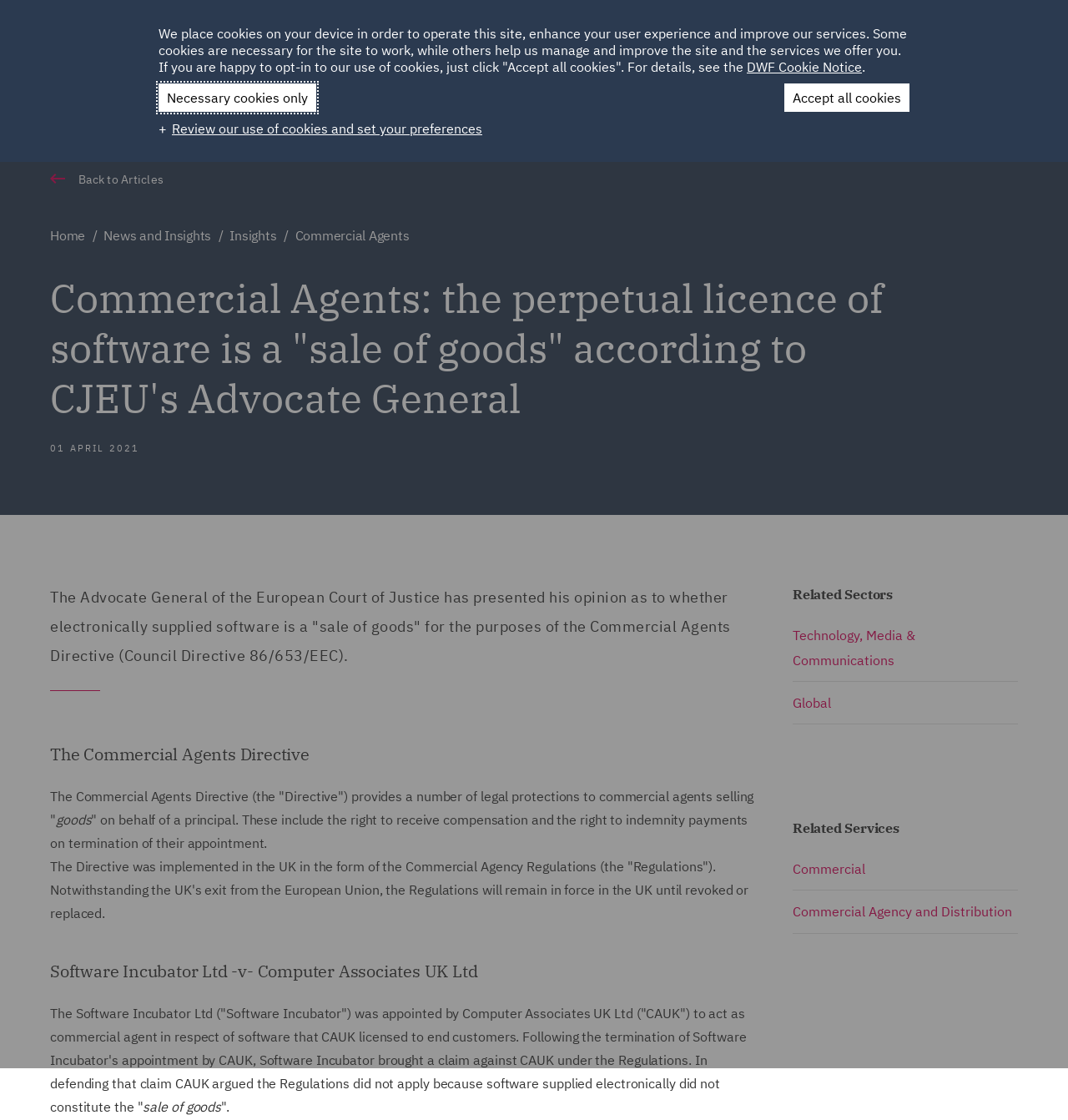What is the main heading of this webpage? Please extract and provide it.

Commercial Agents: the perpetual licence of software is a "sale of goods" according to CJEU's Advocate General